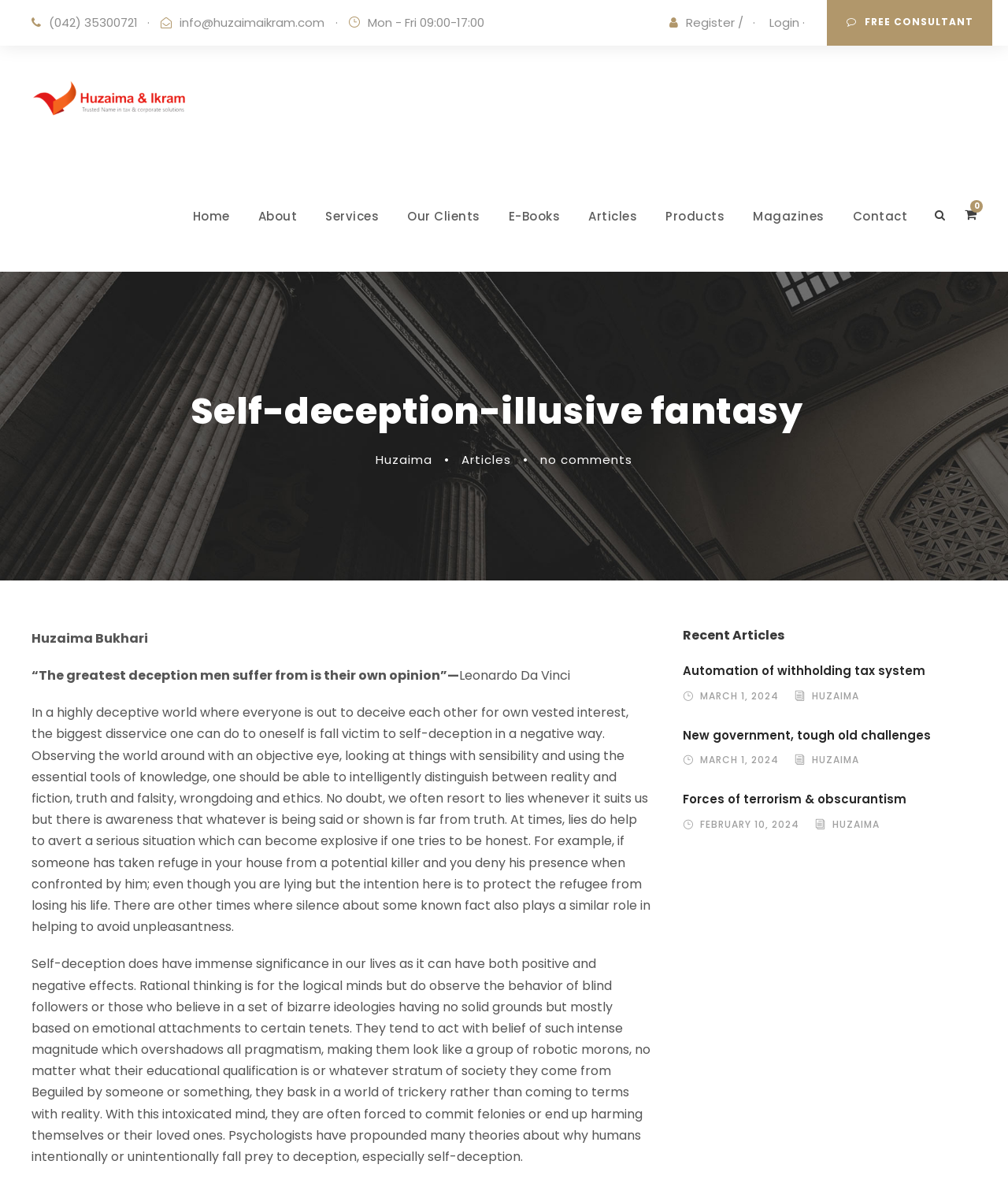Craft a detailed narrative of the webpage's structure and content.

This webpage appears to be a personal website or blog of a tax and corporate lawyer named Huzaima Ikram. At the top of the page, there is a header section with contact information, including a phone number, email address, and office hours. To the right of this section, there is a call-to-action button for a free consultation.

Below the header section, there is a navigation menu with links to various pages, including Home, About, Services, Our Clients, E-Books, Articles, Products, Magazines, and Contact.

The main content of the page is divided into two sections. The left section features a heading "Self-deception-illusive fantasy" and a quote from Leonardo Da Vinci. Below the quote, there is a lengthy article discussing the concept of self-deception, its significance in our lives, and its effects on individuals and society.

The right section of the page is dedicated to recent articles, with a heading "Recent Articles" and a list of article titles, each with a link and a date. The article titles include "Automation of withholding tax system", "New government, tough old challenges", and "Forces of terrorism & obscurantism".

There is also a logo or image of the lawyer, Huzaima Ikram, located at the top-left corner of the page, above the navigation menu.